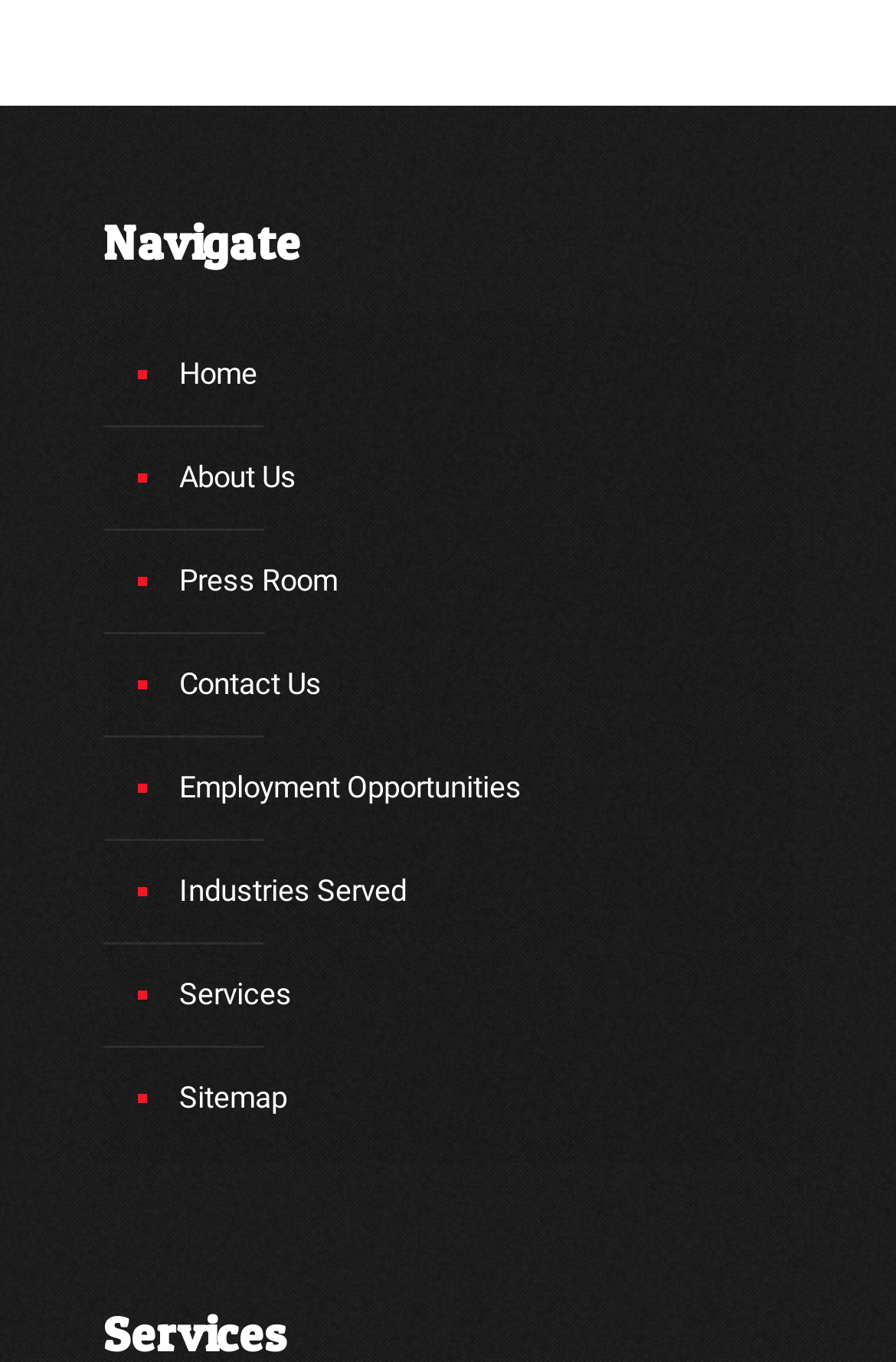Extract the bounding box coordinates of the UI element described: "Contact Us". Provide the coordinates in the format [left, top, right, bottom] with values ranging from 0 to 1.

[0.192, 0.466, 0.859, 0.542]